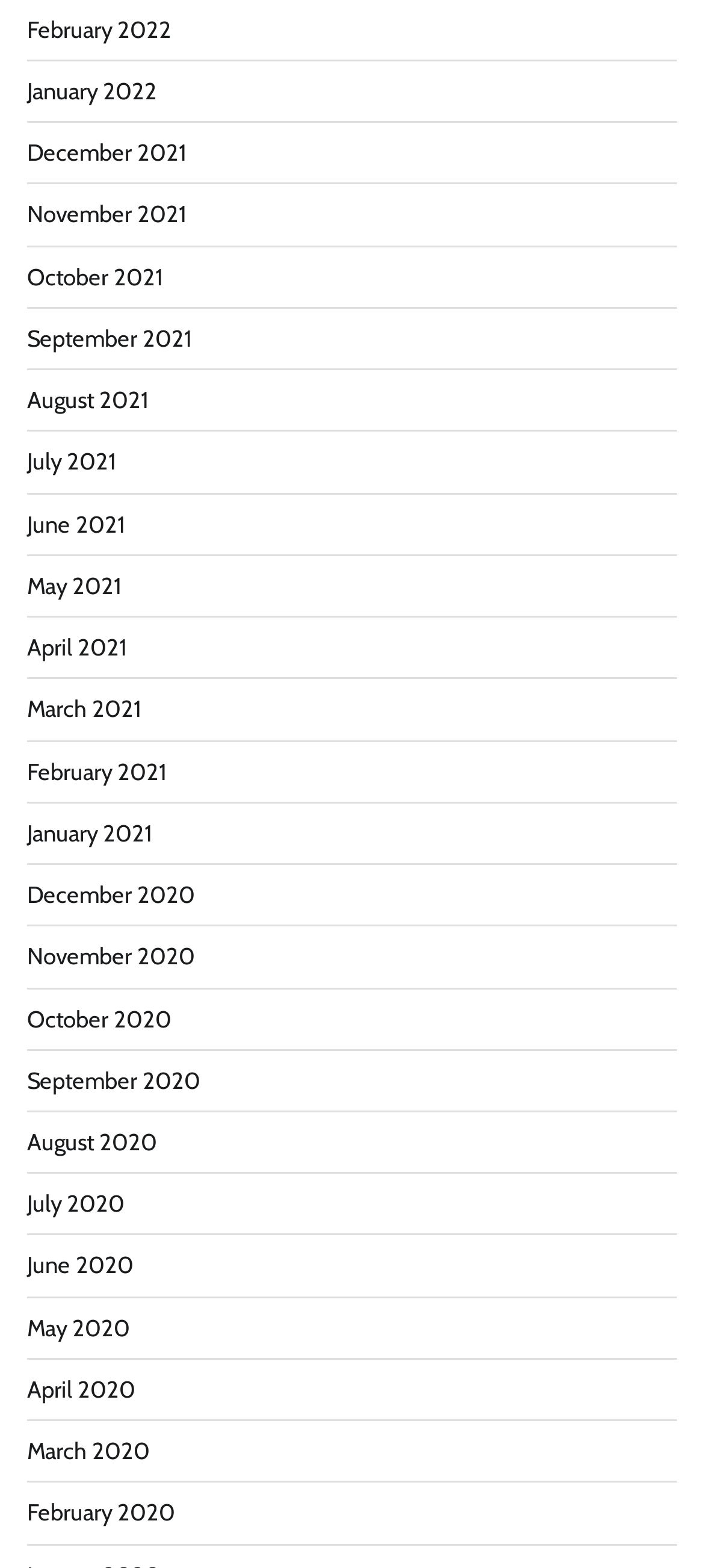Provide a brief response to the question using a single word or phrase: 
What is the month listed above June 2021?

May 2021